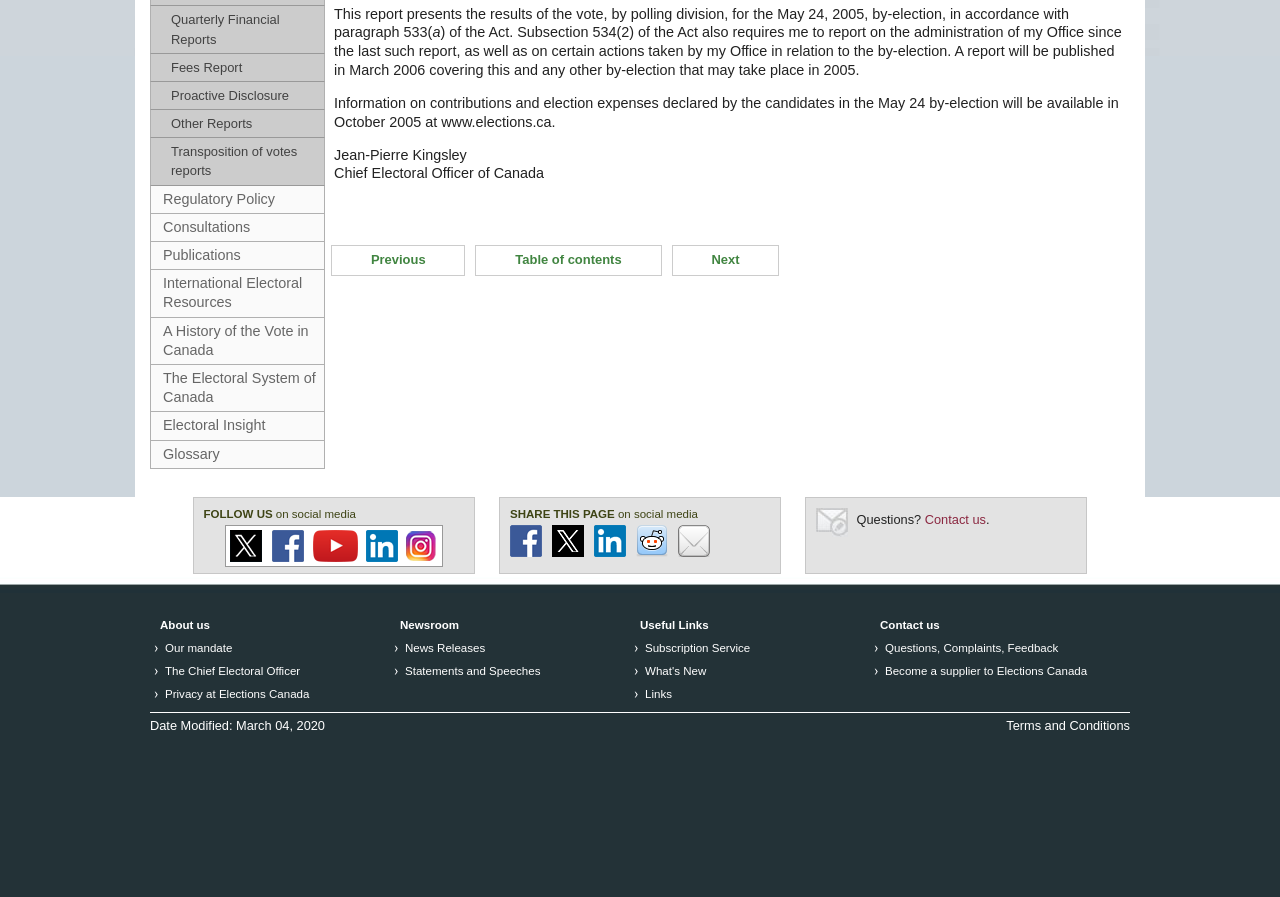Based on the element description, predict the bounding box coordinates (top-left x, top-left y, bottom-right x, bottom-right y) for the UI element in the screenshot: Consultations

[0.117, 0.238, 0.254, 0.27]